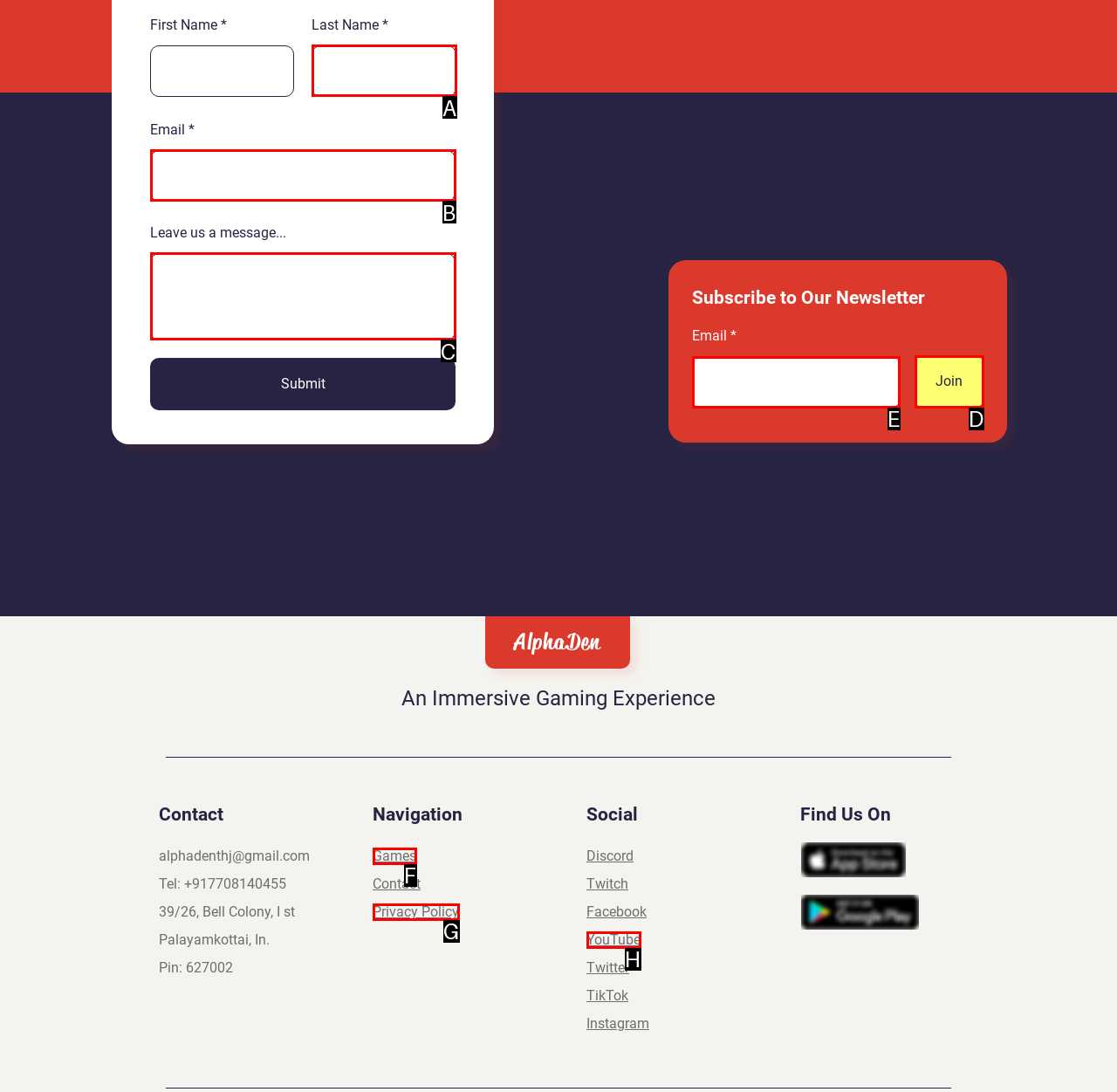Using the description: Privacy Policy, find the HTML element that matches it. Answer with the letter of the chosen option.

G